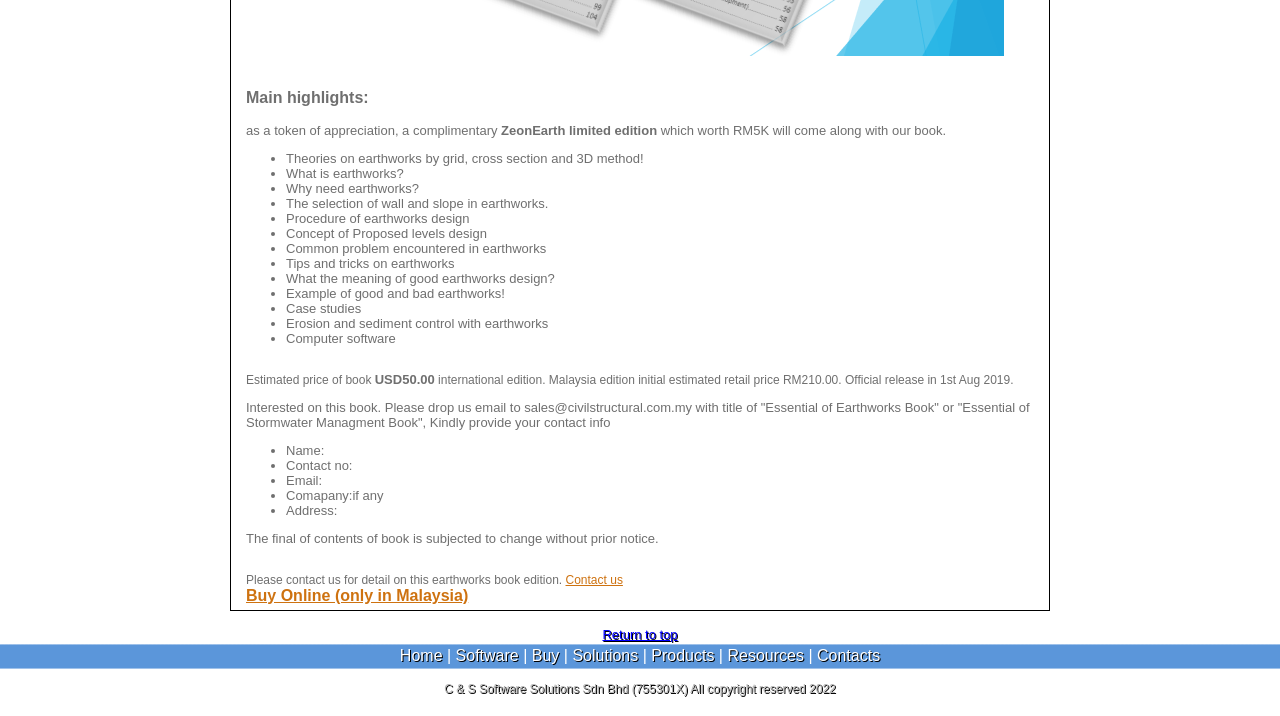Please identify the bounding box coordinates of the element on the webpage that should be clicked to follow this instruction: "Click on 'Return to top'". The bounding box coordinates should be given as four float numbers between 0 and 1, formatted as [left, top, right, bottom].

[0.471, 0.876, 0.529, 0.925]